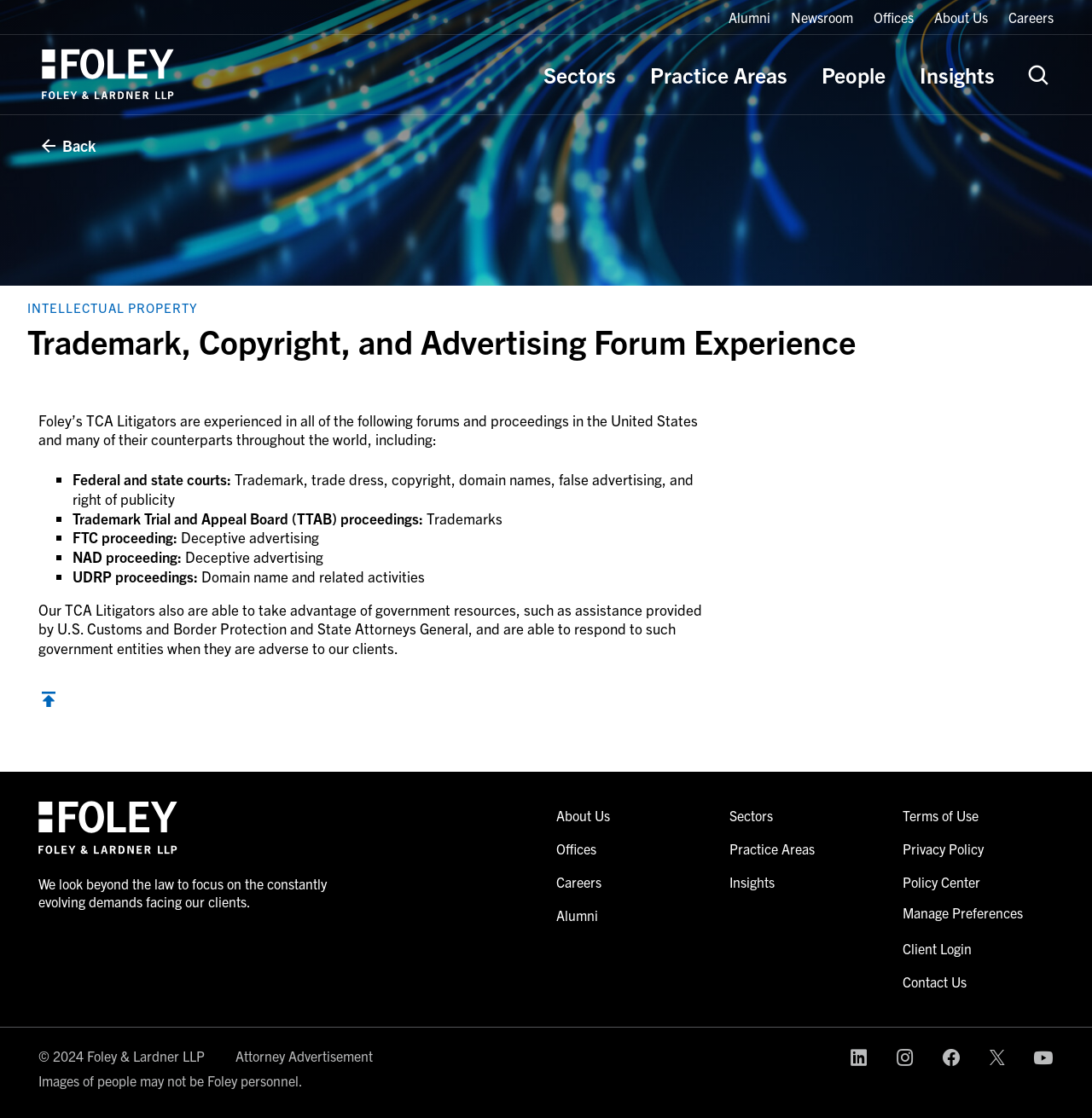Craft a detailed narrative of the webpage's structure and content.

This webpage is about Foley & Lardner LLP's Trademark, Copyright, and Advertising Forum Experience. At the top, there is a logo of Foley and Lardner, accompanied by a navigation menu with links to "Alumni", "Newsroom", "Offices", "About Us", and "Careers". Below the navigation menu, there are links to "Sectors", "Practice Areas", "People", and "Insights".

The main content of the webpage starts with a heading "Trademark, Copyright, and Advertising Forum Experience" followed by a paragraph describing Foley's TCA Litigators' experience in various forums and proceedings in the United States and worldwide. This is followed by a list of specific areas of expertise, including federal and state courts, Trademark Trial and Appeal Board (TTAB) proceedings, FTC proceedings, NAD proceedings, and UDRP proceedings.

Further down the page, there is a section describing how Foley's TCA Litigators can take advantage of government resources and respond to government entities when they are adverse to their clients. At the bottom of the page, there are links to "Back to top", the Foley and Lardner logo, and a section with links to "About Us", "Offices", "Careers", "Alumni", "Sectors", "Practice Areas", "Insights", "Terms of Use", "Privacy Policy", "Policy Center", and "Client Login". There are also links to social media platforms, including LinkedIn, Instagram, Facebook, Twitter, and Youtube.

At the very bottom of the page, there are three lines of text: a copyright notice, an attorney advertisement disclaimer, and a note about images of people on the website.